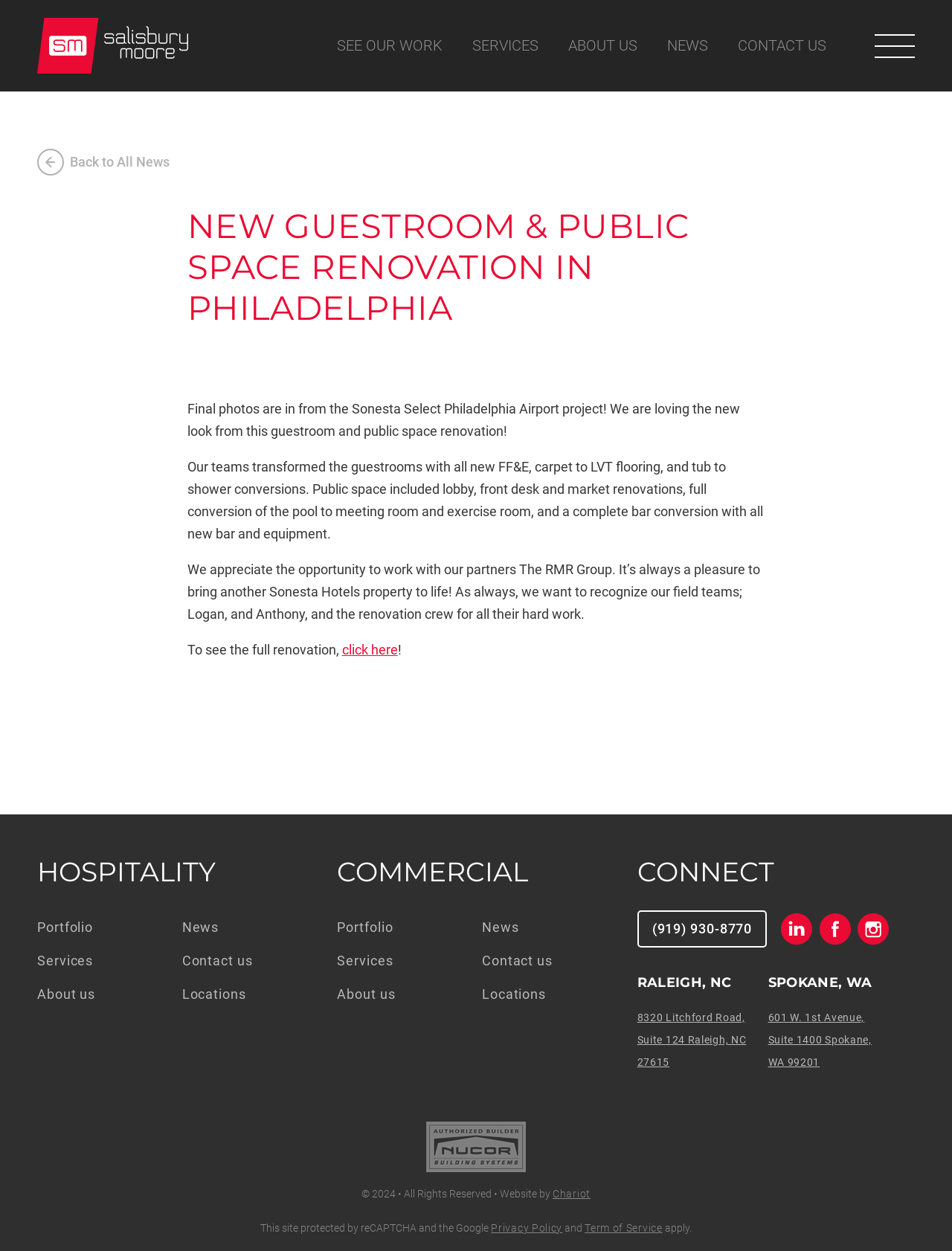Give a detailed account of the webpage, highlighting key information.

This webpage is about a construction company, Salisbury Moore Construction, showcasing a recent project, the Sonesta Select Philadelphia Airport hotel renovation. 

At the top, there are six navigation links: "SEE OUR WORK", "SERVICES", "ABOUT US", "NEWS", and "CONTACT US". Below these links, there is a heading "NEW GUESTROOM & PUBLIC SPACE RENOVATION IN PHILADELPHIA" followed by three paragraphs of text describing the project. The text explains that the company transformed the guestrooms with new furniture, flooring, and bathroom conversions, and renovated the public spaces, including the lobby, front desk, and market. 

To the right of the text, there is a link "Back to All News". Below the text, there is a link "click here" to see the full renovation. 

Further down the page, there are three sections: "HOSPITALITY", "COMMERCIAL", and "CONNECT". Each section has several links to related pages, such as "Portfolio", "Services", and "About us". The "CONNECT" section also includes a phone number, social media links, and office locations in Raleigh, NC, and Spokane, WA. 

At the very bottom of the page, there is a copyright notice, a link to the website developer, and a statement about the site being protected by reCAPTCHA and the Google Privacy Policy.